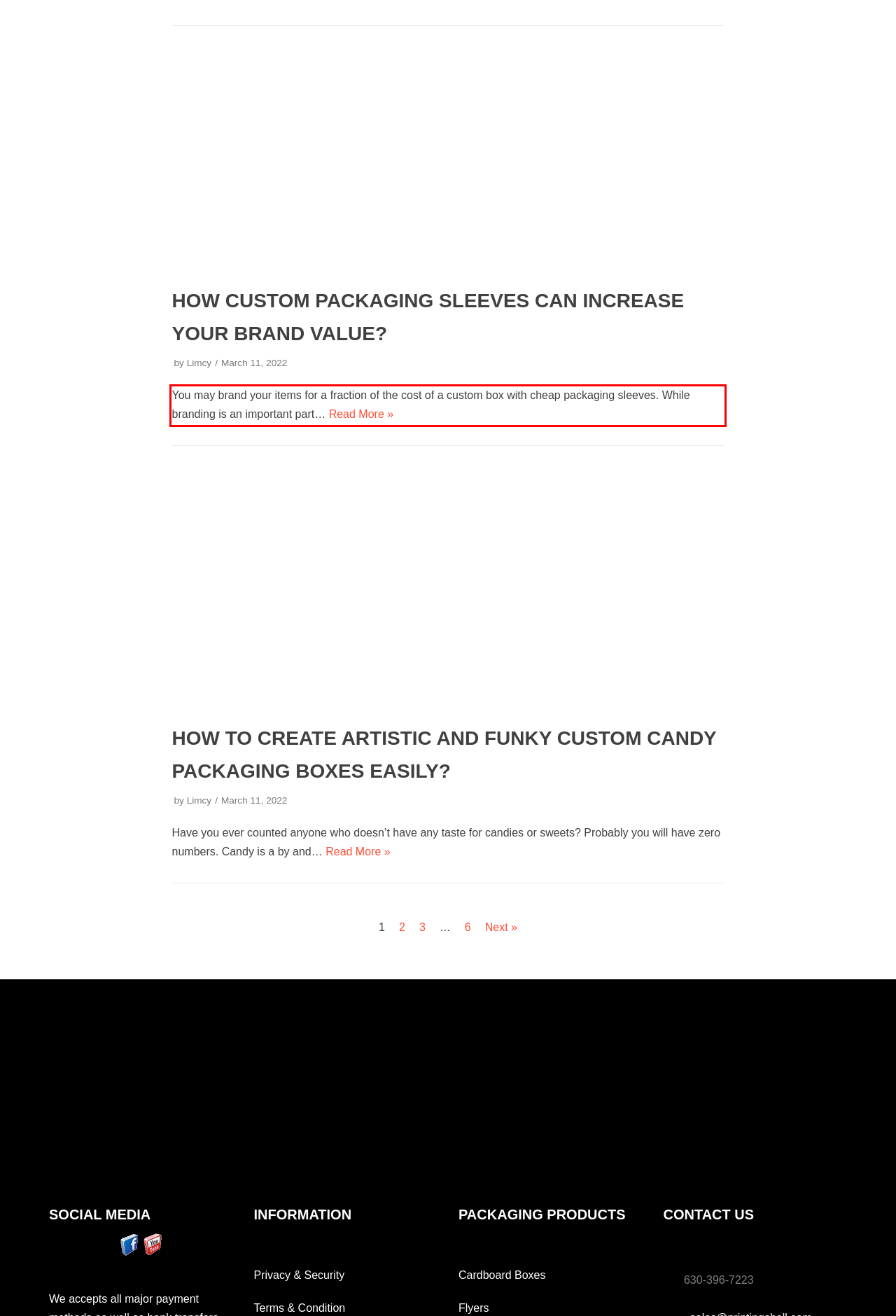Identify the text within the red bounding box on the webpage screenshot and generate the extracted text content.

You may brand your items for a fraction of the cost of a custom box with cheap packaging sleeves. While branding is an important part… Read More » HOW CUSTOM PACKAGING SLEEVES CAN INCREASE YOUR BRAND VALUE?